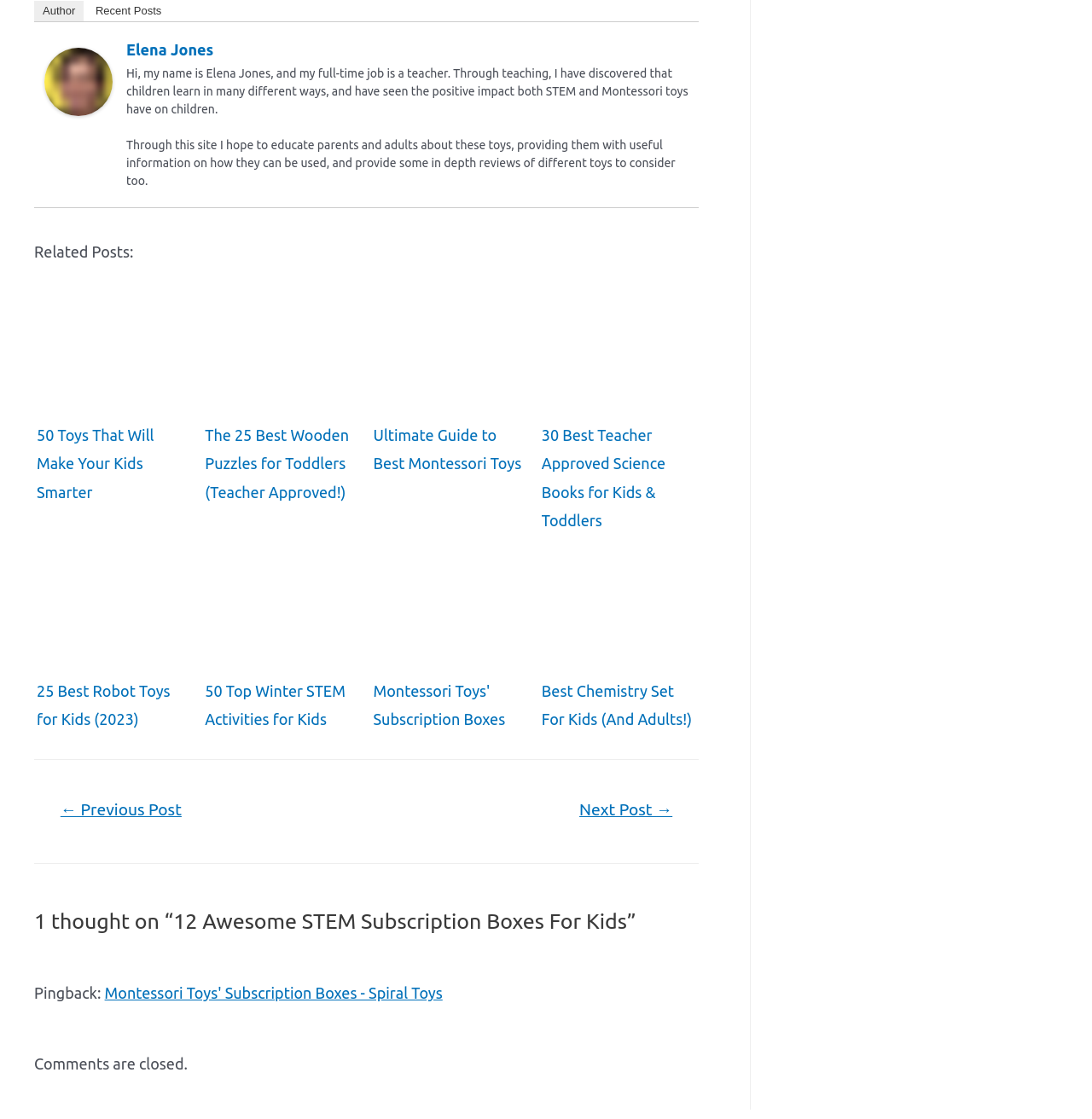Please identify the coordinates of the bounding box for the clickable region that will accomplish this instruction: "Visit the link 'Montessori Toys' Subscription Boxes'".

[0.096, 0.88, 0.405, 0.895]